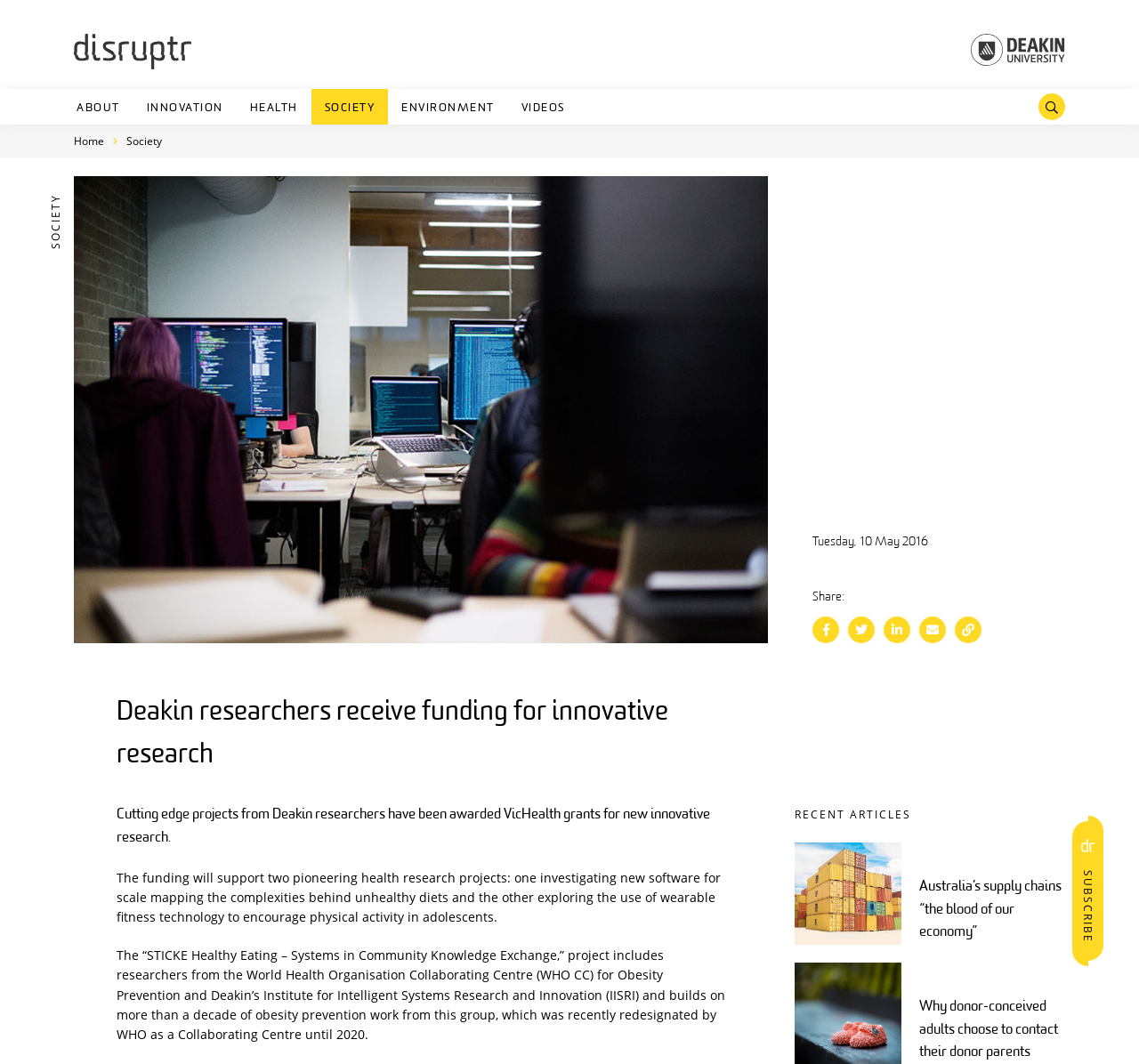Determine the bounding box coordinates of the element that should be clicked to execute the following command: "Read the article about Australia’s supply chains".

[0.698, 0.792, 0.935, 0.888]